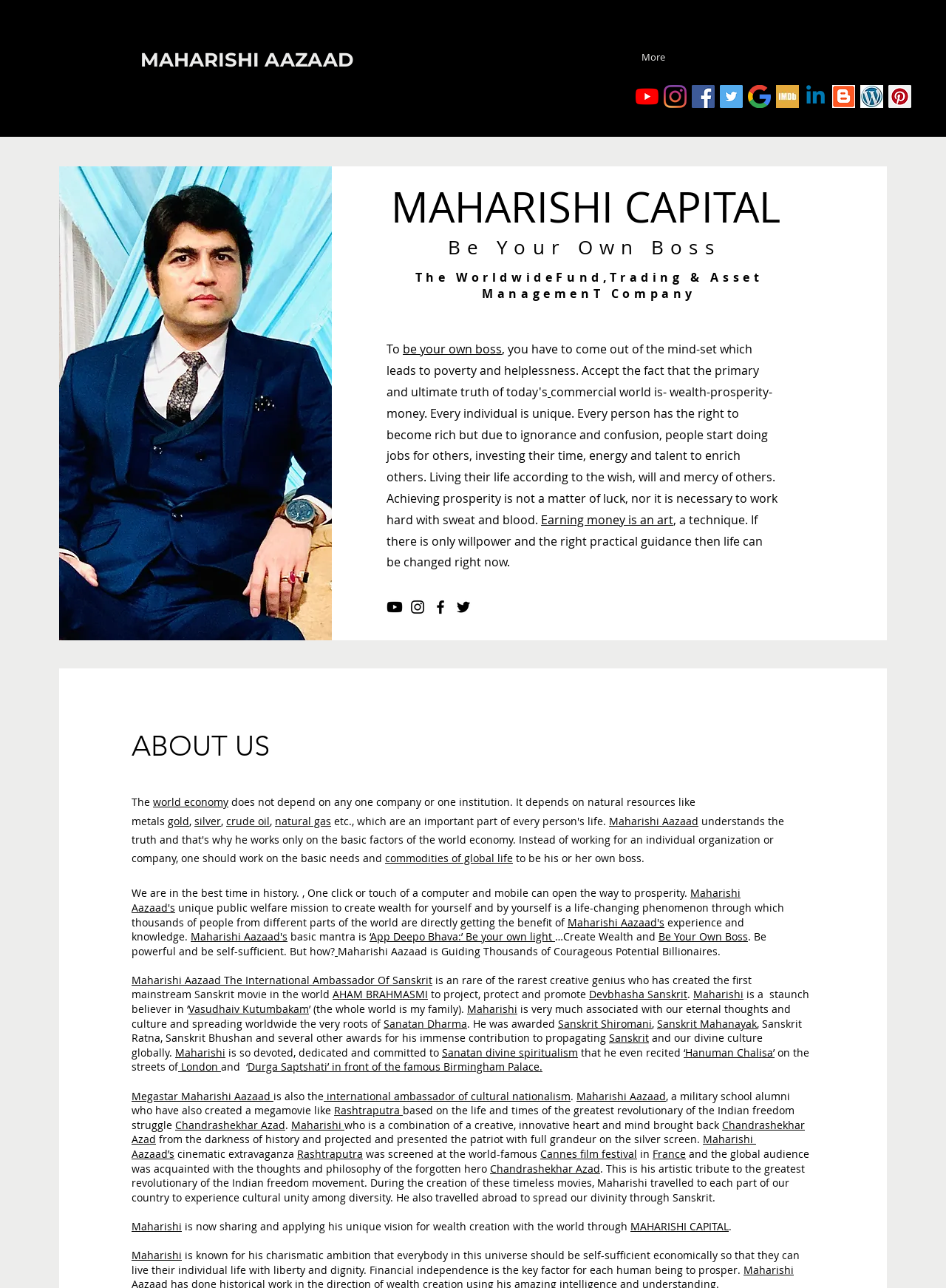Pinpoint the bounding box coordinates of the clickable area necessary to execute the following instruction: "Read about Maharishi Aazaad". The coordinates should be given as four float numbers between 0 and 1, namely [left, top, right, bottom].

[0.139, 0.566, 0.76, 0.593]